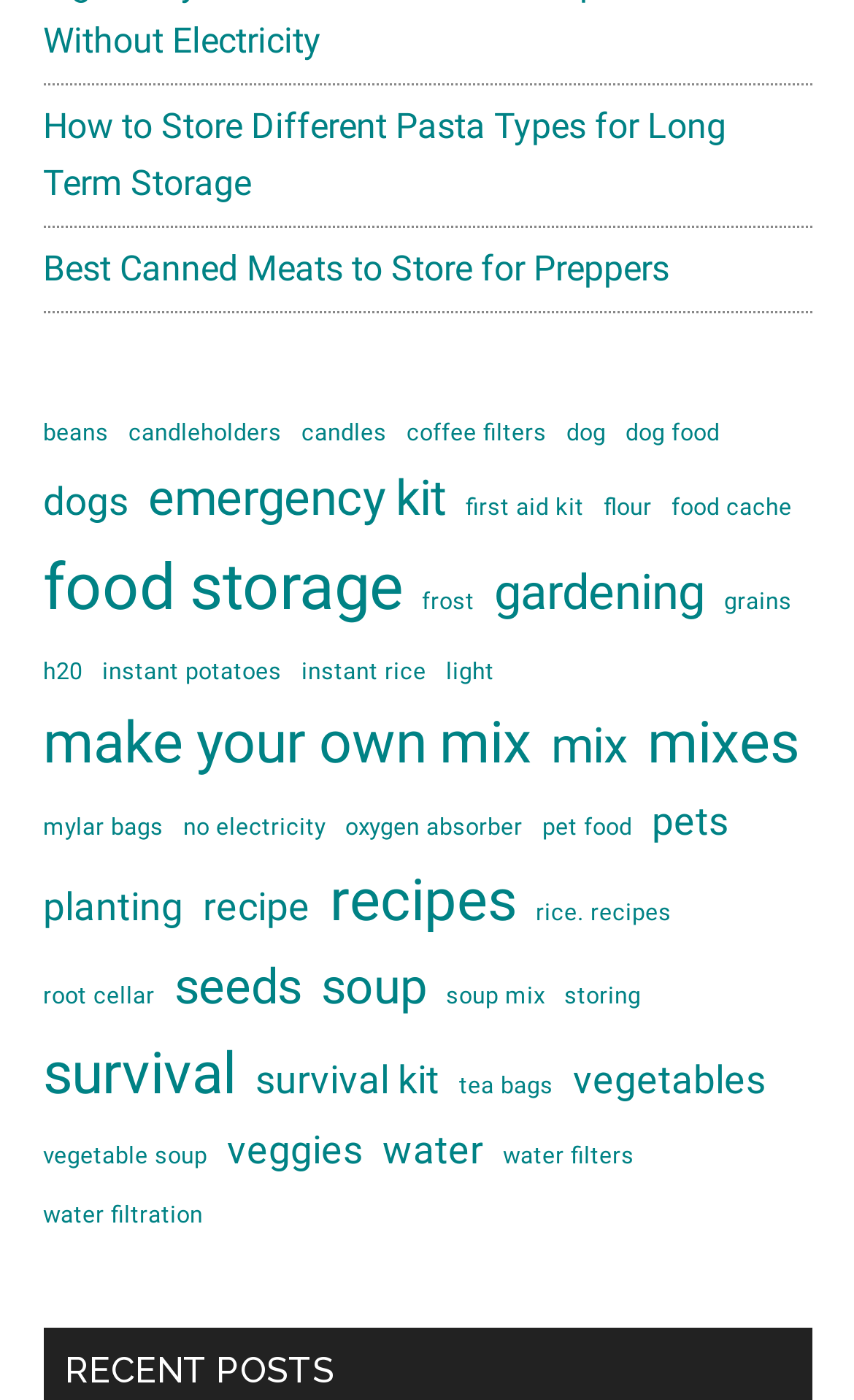How many items are related to dogs on this webpage?
Refer to the image and respond with a one-word or short-phrase answer.

3